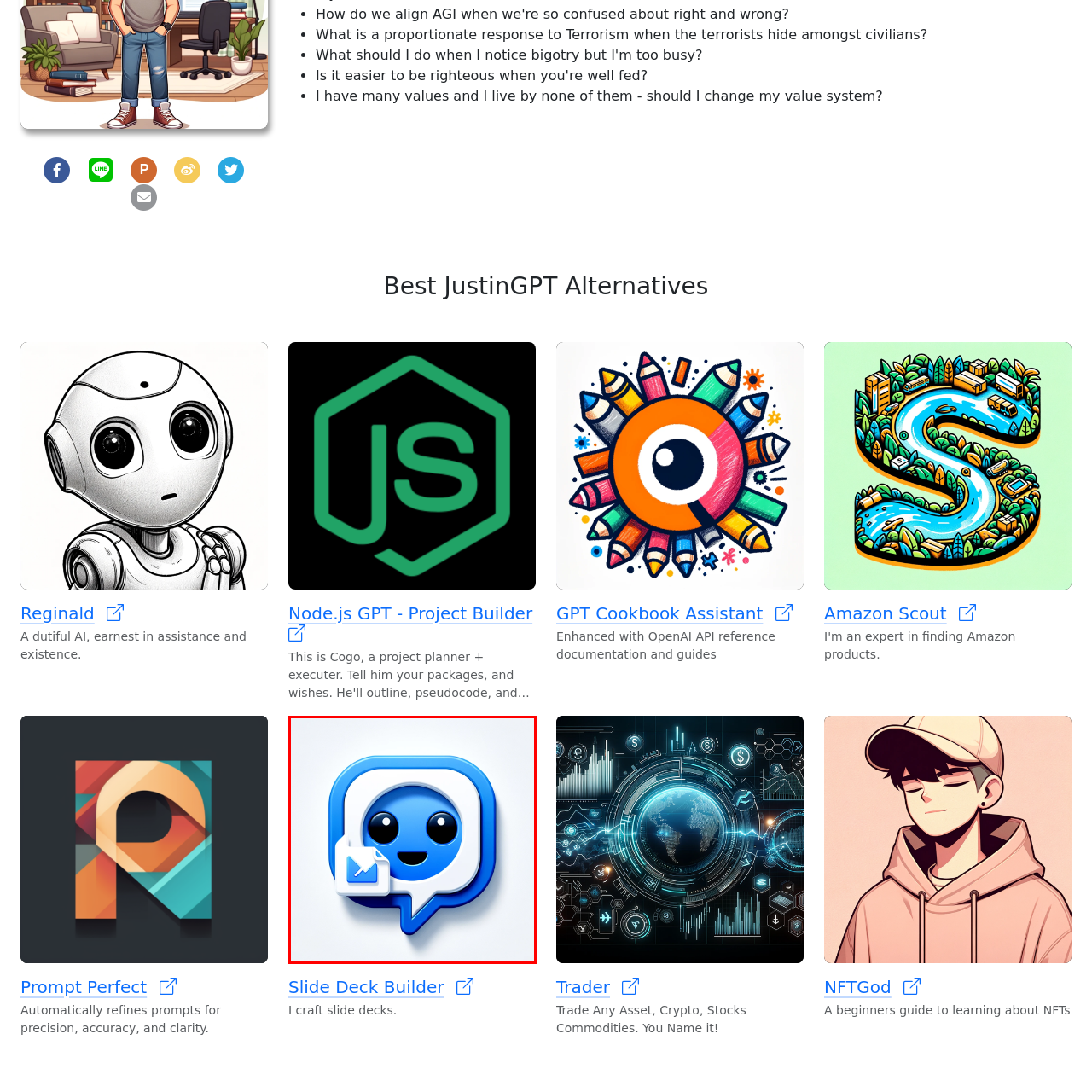Pay attention to the image encased in the red boundary and reply to the question using a single word or phrase:
What is the envelope icon representing?

messages or emails